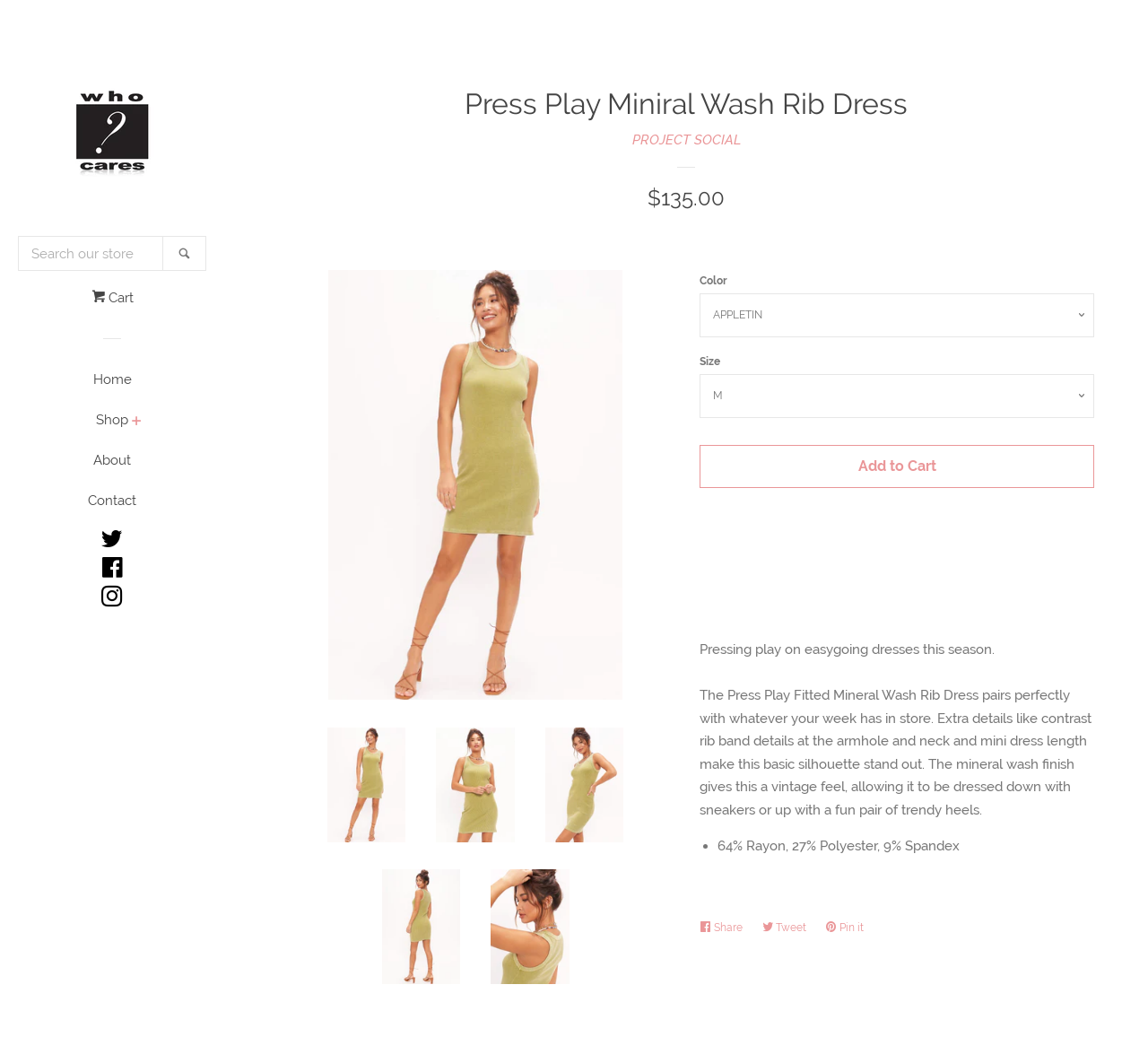Answer briefly with one word or phrase:
What is the material of the dress?

64% Rayon, 27% Polyester, 9% Spandex